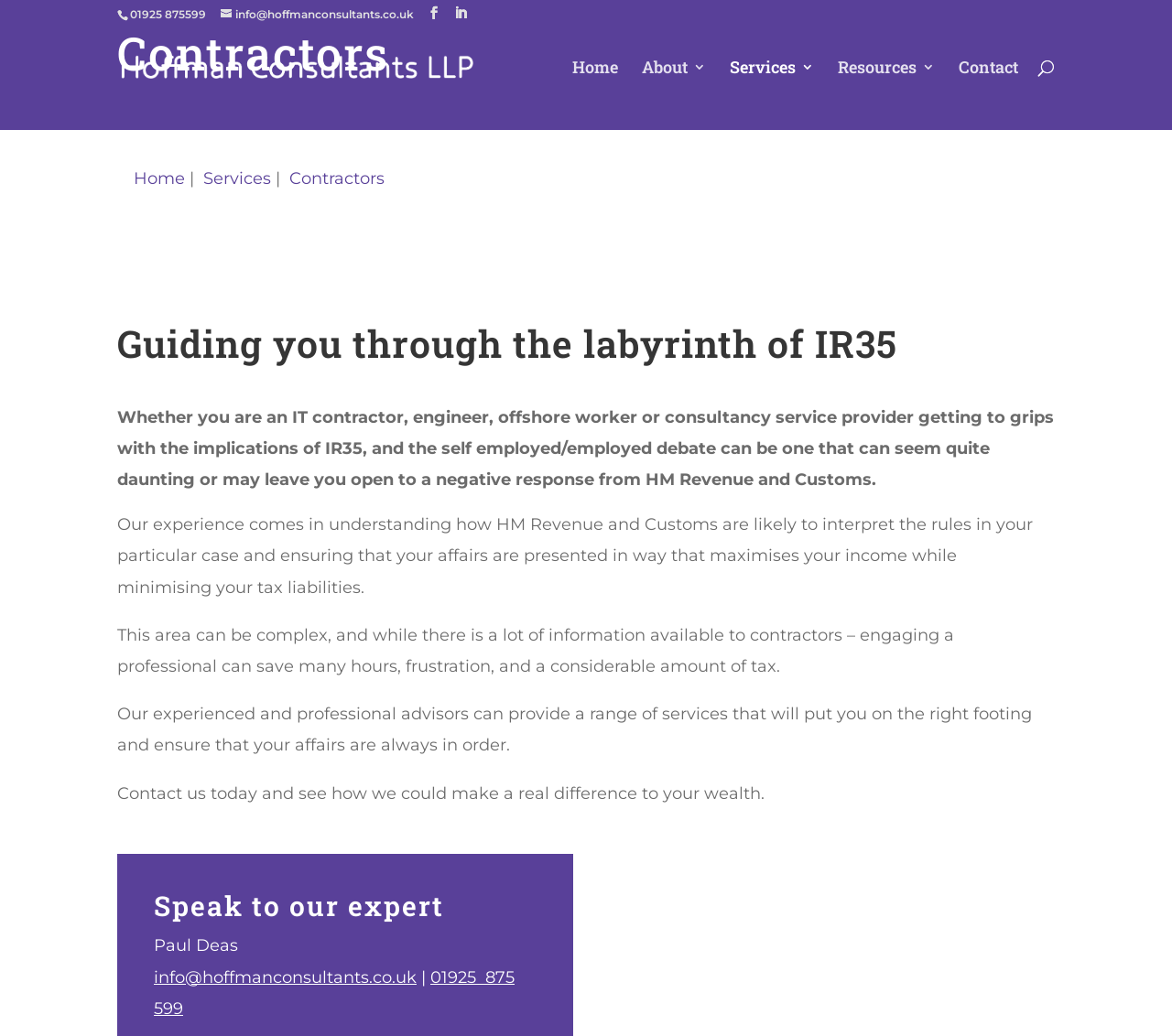Please predict the bounding box coordinates of the element's region where a click is necessary to complete the following instruction: "Call the phone number". The coordinates should be represented by four float numbers between 0 and 1, i.e., [left, top, right, bottom].

[0.111, 0.007, 0.176, 0.02]